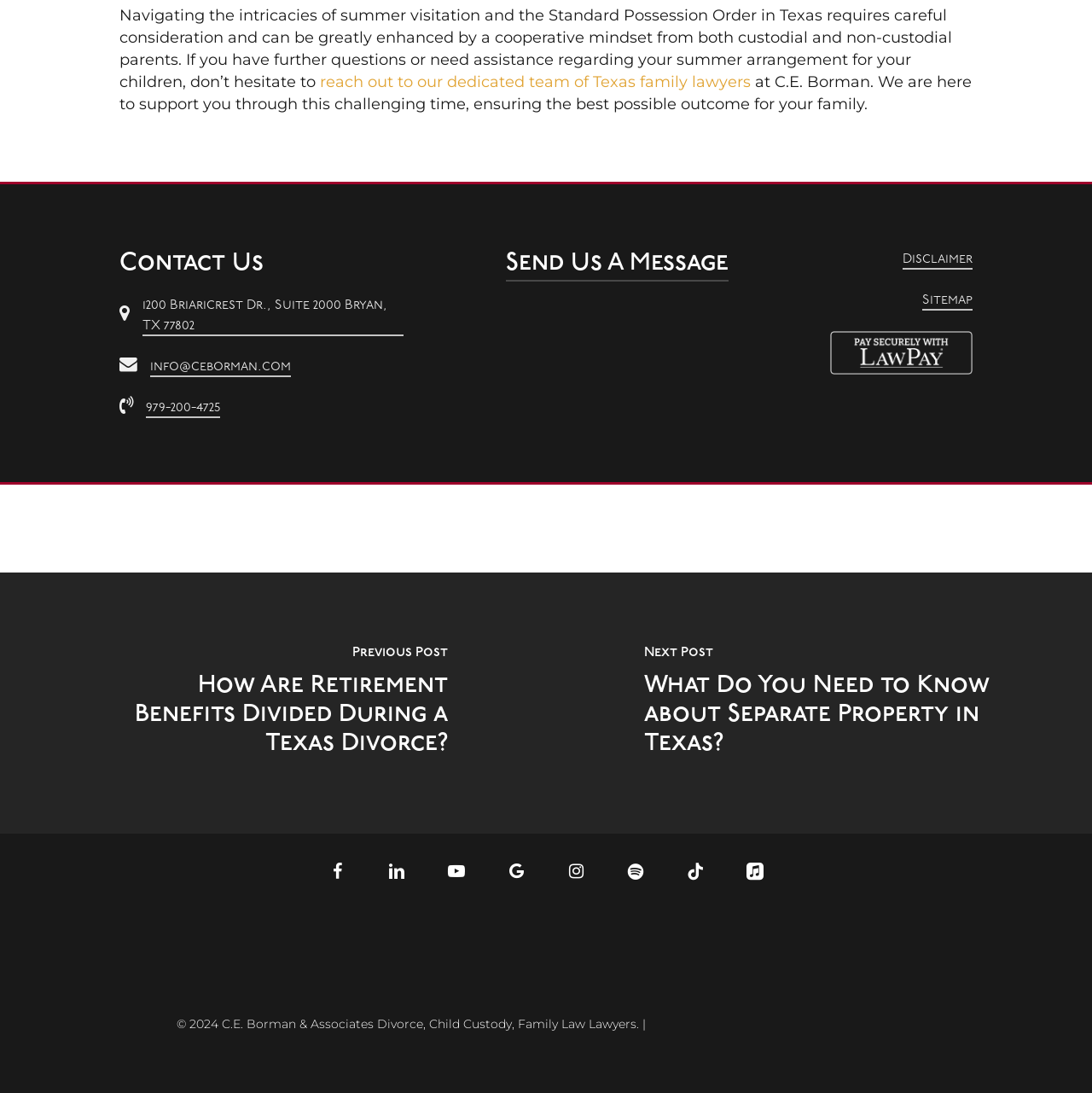What social media platforms does the law firm have?
Please provide a full and detailed response to the question.

The webpage has links to various social media platforms, including Facebook, LinkedIn, YouTube, and others. This suggests that the law firm has a presence on these platforms.